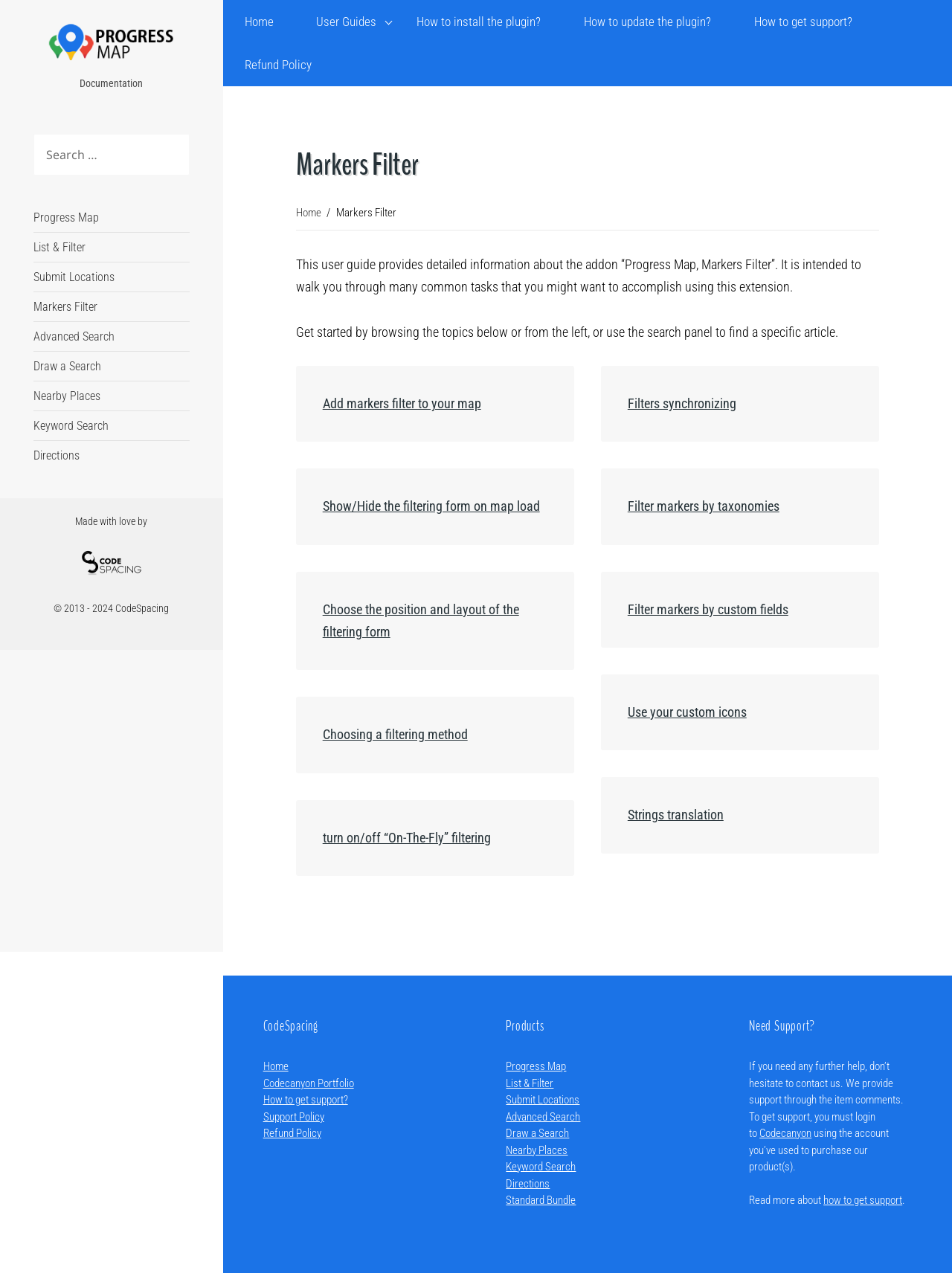Bounding box coordinates are to be given in the format (top-left x, top-left y, bottom-right x, bottom-right y). All values must be floating point numbers between 0 and 1. Provide the bounding box coordinate for the UI element described as: Contact

None